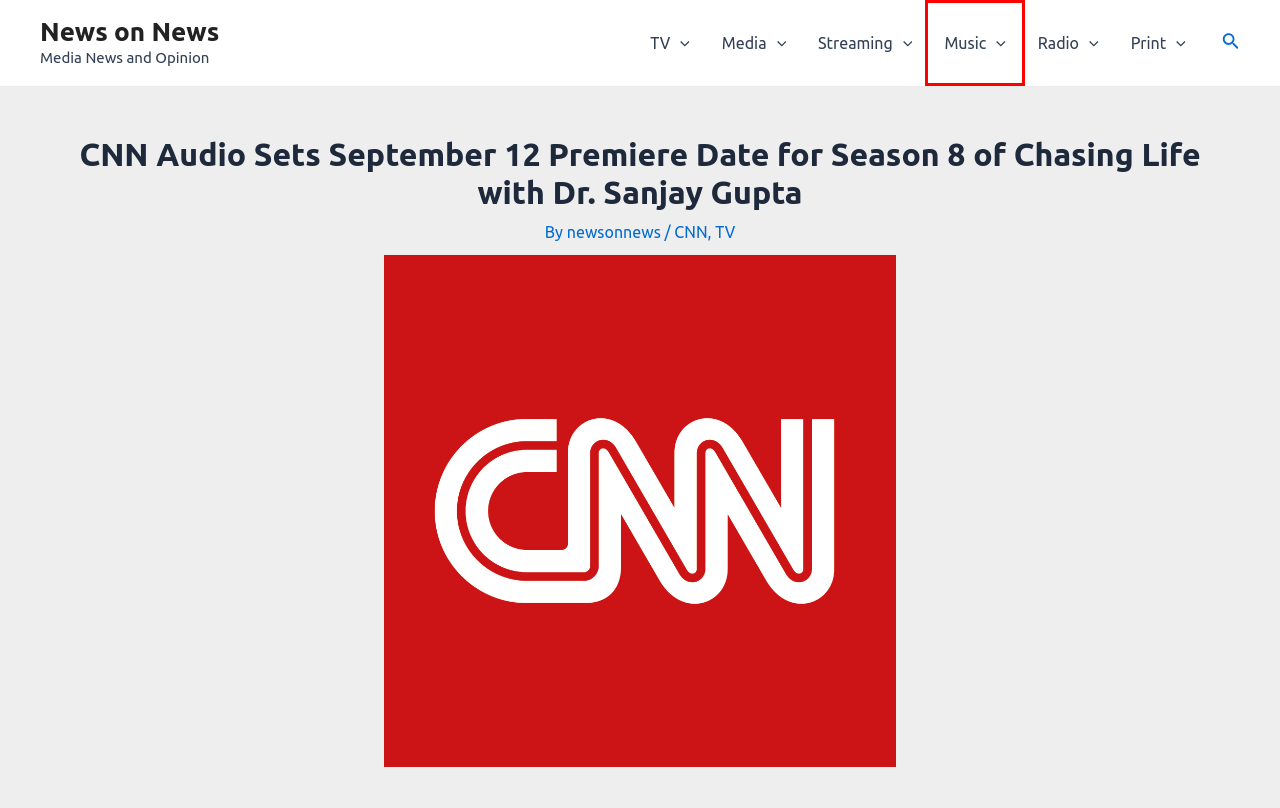Evaluate the webpage screenshot and identify the element within the red bounding box. Select the webpage description that best fits the new webpage after clicking the highlighted element. Here are the candidates:
A. News on News - Media News and Opinion
B. CNN Archives - News on News
C. TV Archives - News on News
D. First look of Jenna Coleman in forthcoming crime drama The Jetty - News on News
E. Music Archives - News on News
F. Print Archives - News on News
G. Media Archives - News on News
H. NBC Archives - News on News

E